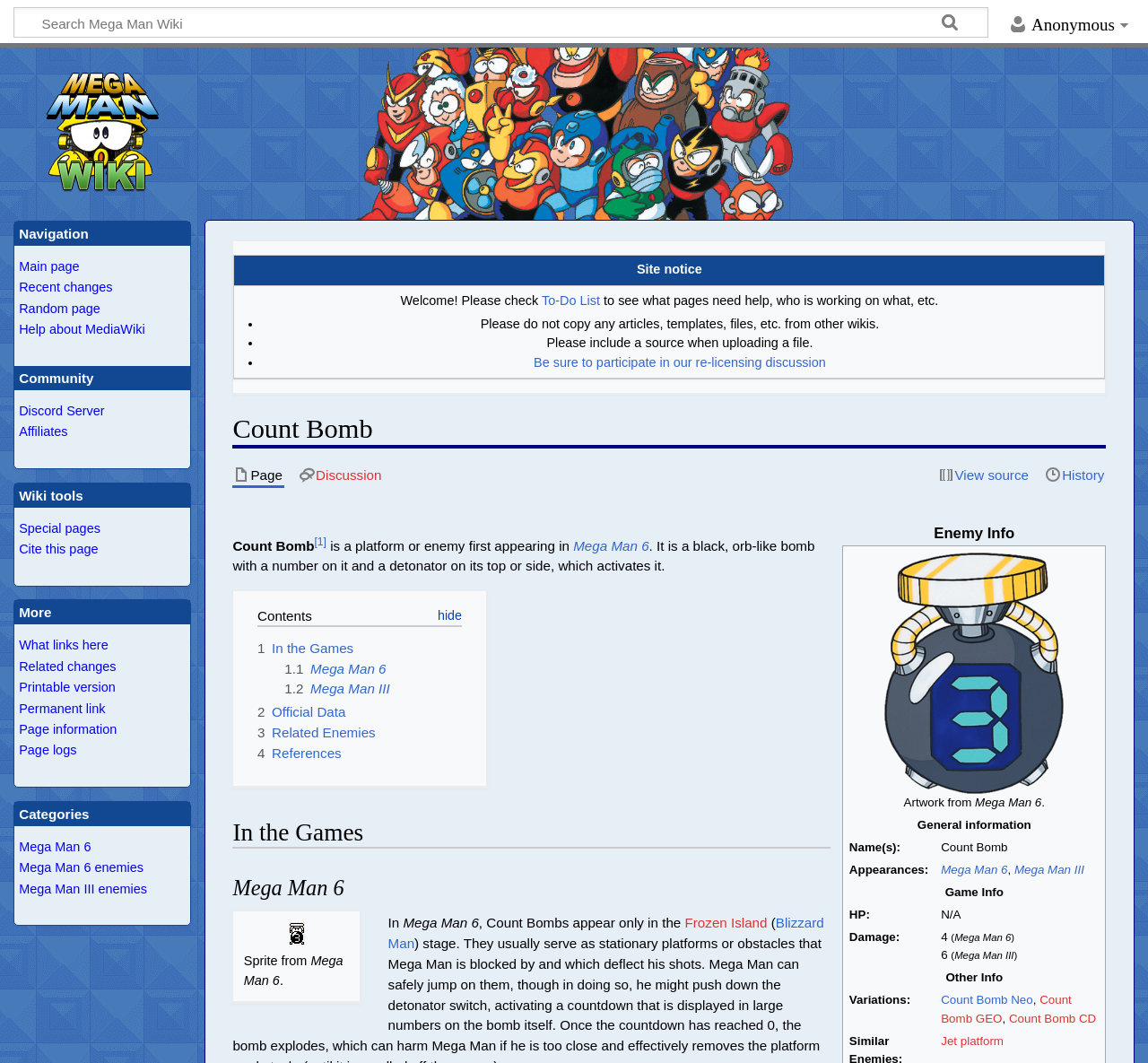Create a detailed narrative of the webpage’s visual and textual elements.

The webpage is about Count Bomb, a platform or enemy from the Mega Man series. At the top, there is a search box and a "Go" button, allowing users to search for specific content. Below this, there is a table with a site notice, which includes a welcome message and some guidelines for users.

The main content of the page is divided into sections. The first section is a heading that reads "Count Bomb" and is followed by a brief description of the enemy. There is also a link to a reference at the end of the description.

Below this, there is a navigation menu with links to different sections of the page, including "Namespaces", "Page actions", and "Contents". The "Contents" section is a table of contents that lists the different sections of the page, including "In the Games", "Official Data", "Related Enemies", and "References".

The "In the Games" section provides information about Count Bomb's appearances in different Mega Man games. There is a table with rows for each game, including Mega Man 6 and Mega Man III. Each row includes information about the game, such as the enemy's HP and damage.

The "Official Data" section appears to be empty, but the "Related Enemies" section lists links to other enemies in the Mega Man series. The "References" section lists sources used to gather information about Count Bomb.

There is also an image of Count Bomb on the page, which is an artwork from Mega Man 6. The image is accompanied by a caption that describes the artwork.

Overall, the webpage provides a detailed description of Count Bomb, including its appearances in different games, its characteristics, and related enemies. The page is well-organized and easy to navigate, with clear headings and links to different sections.